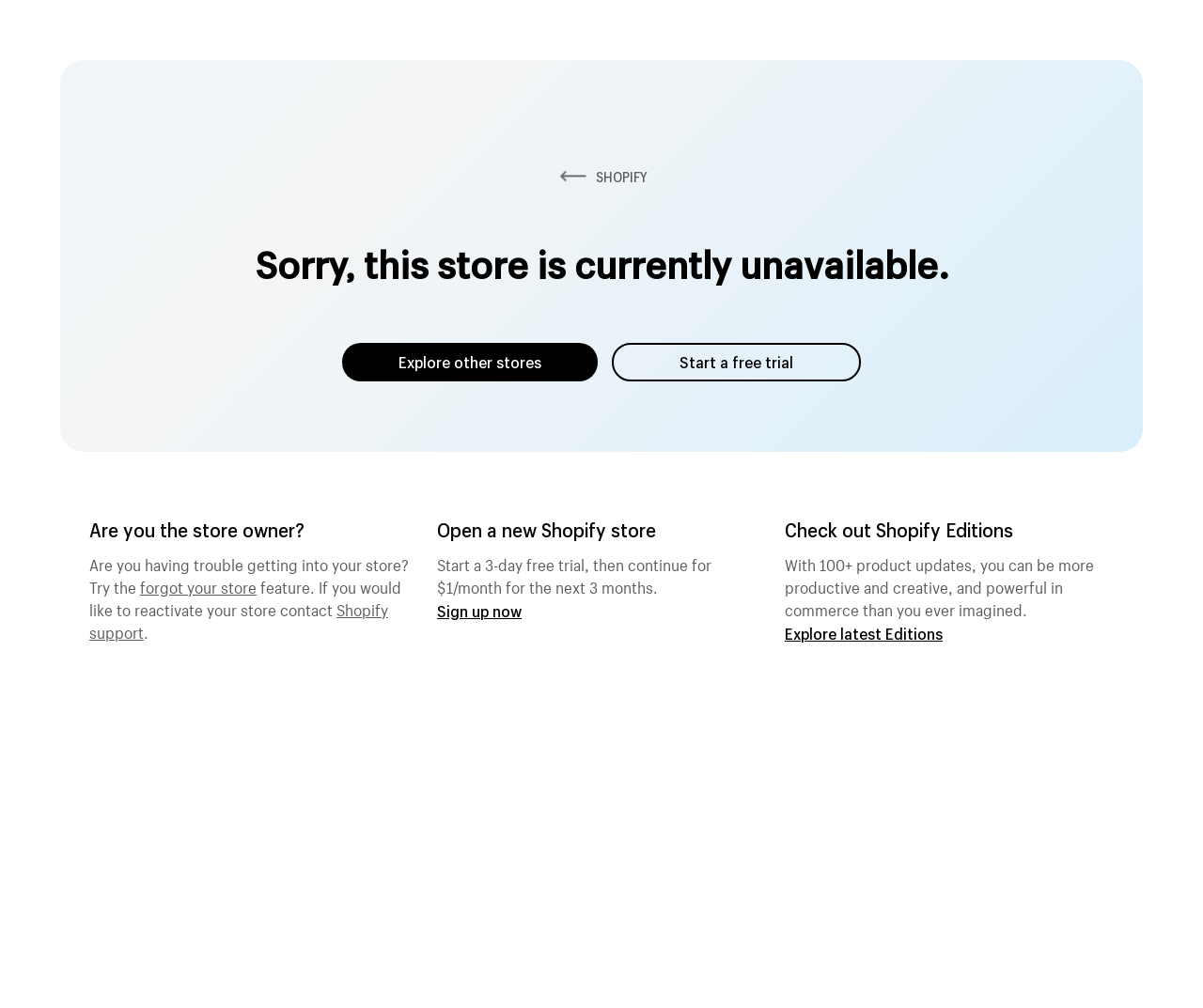What is the alternative to creating a new Shopify store?
Examine the image closely and answer the question with as much detail as possible.

The alternative to creating a new Shopify store is to reactivate the store, as mentioned in the text 'If you would like to reactivate your store contact Shopify support'.